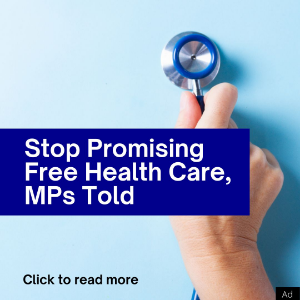Provide a single word or phrase answer to the question: 
What is the purpose of the banner?

To convey a critical message